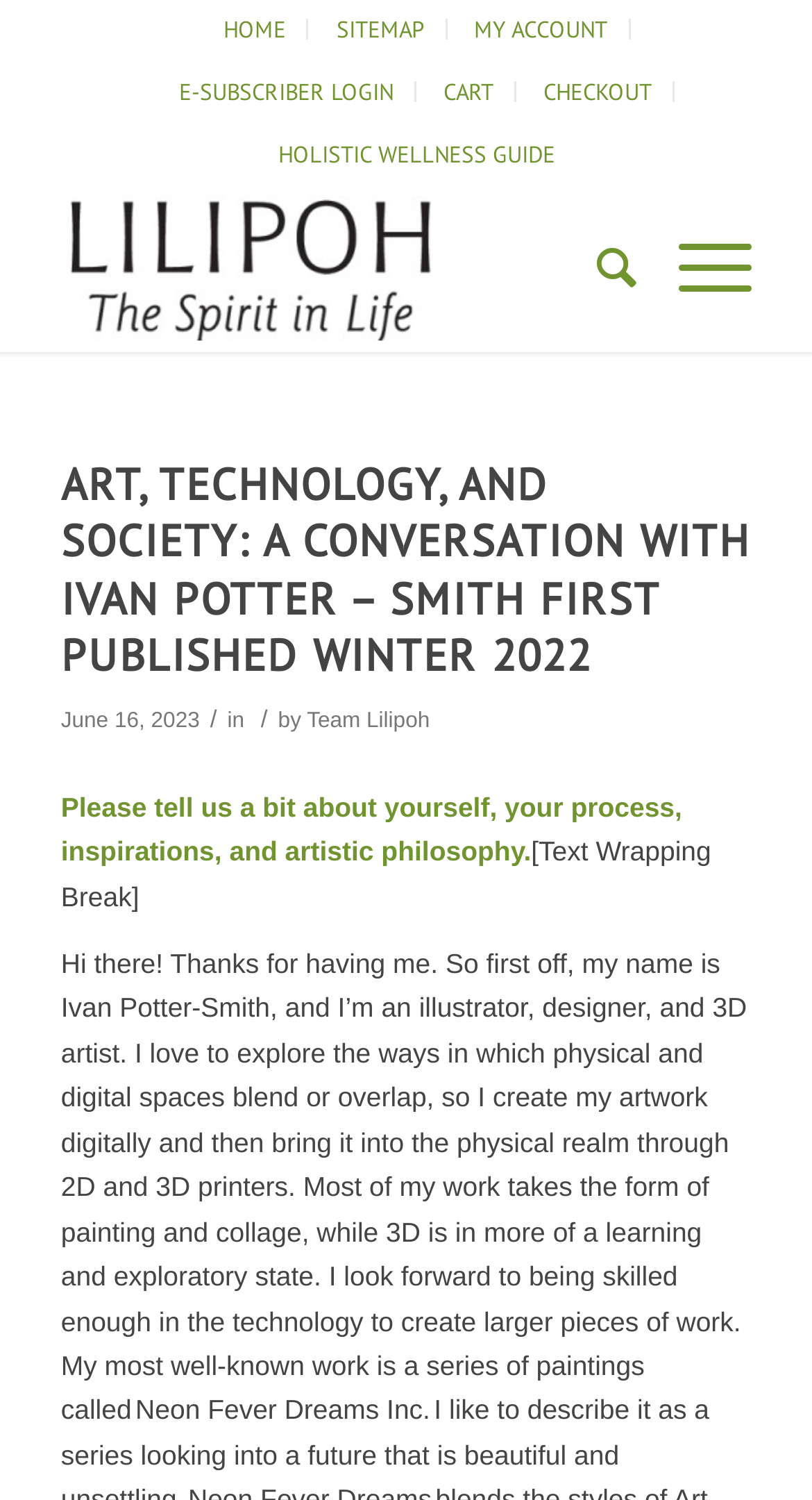Give a one-word or short phrase answer to this question: 
What is the title of the conversation?

Art, Technology, and Society